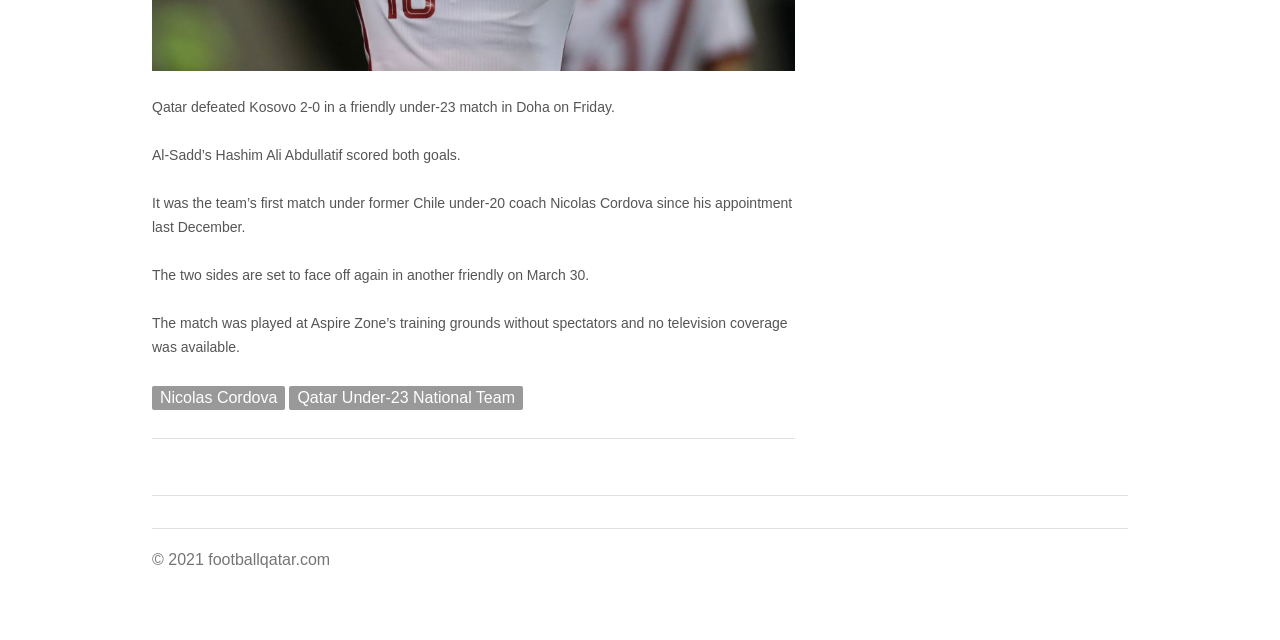Provide the bounding box coordinates of the HTML element this sentence describes: "Nicolas Cordova". The bounding box coordinates consist of four float numbers between 0 and 1, i.e., [left, top, right, bottom].

[0.119, 0.602, 0.223, 0.64]